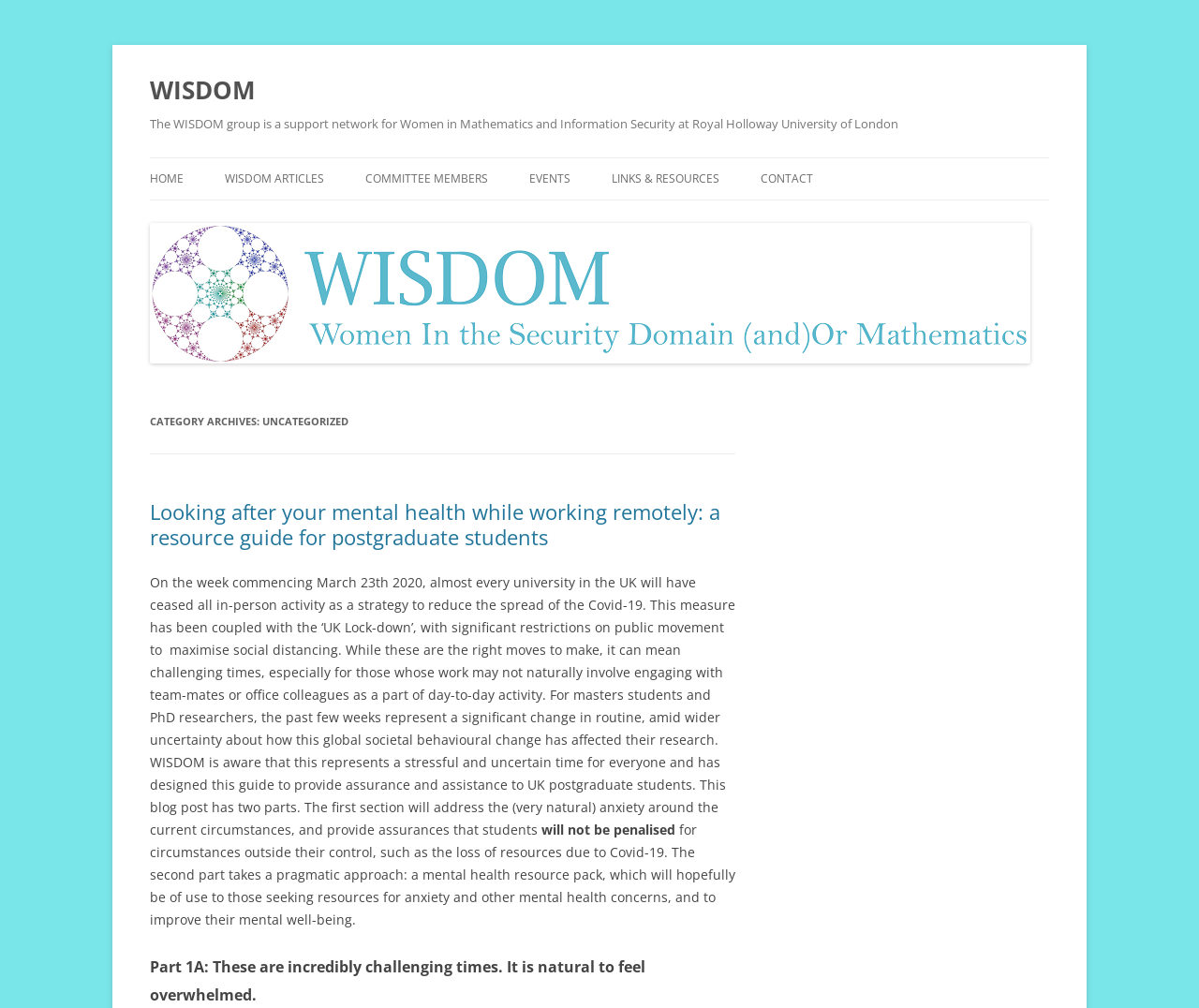Pinpoint the bounding box coordinates of the element that must be clicked to accomplish the following instruction: "Visit WISDOM ARTICLES". The coordinates should be in the format of four float numbers between 0 and 1, i.e., [left, top, right, bottom].

[0.188, 0.157, 0.27, 0.198]